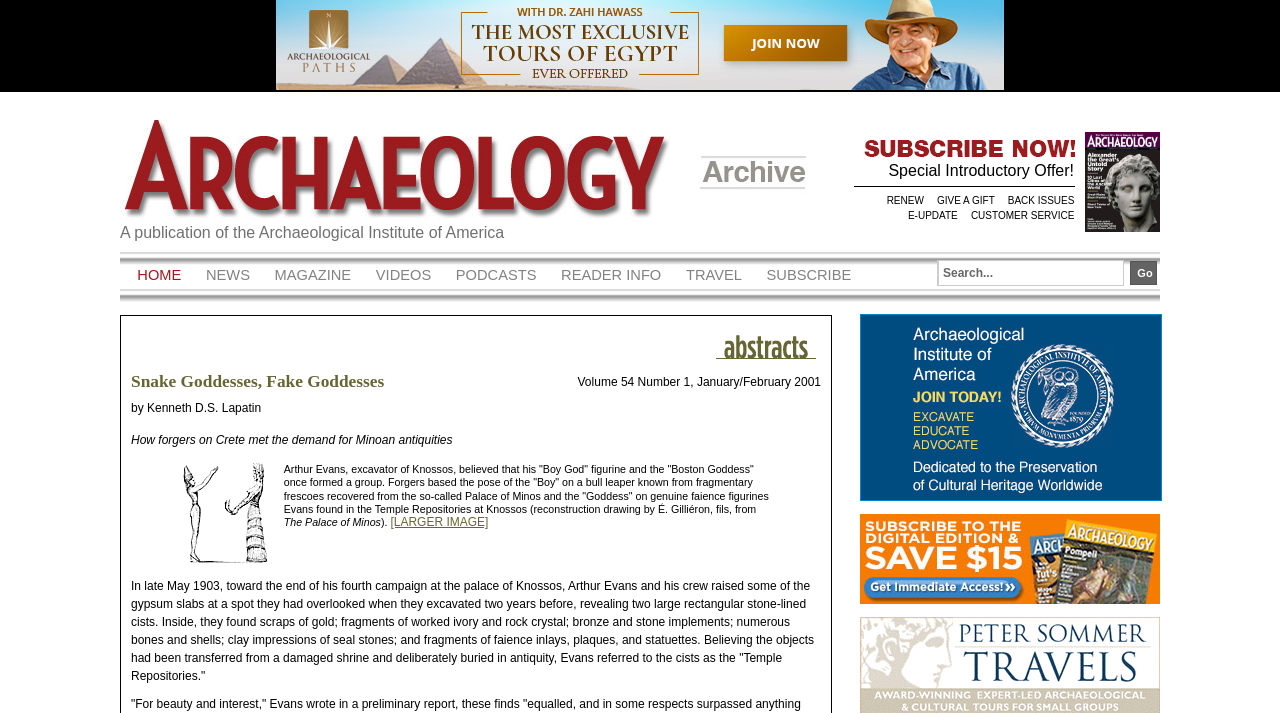Construct a comprehensive description capturing every detail on the webpage.

The webpage is an article from Archaeology Magazine Archive, with a title "Snake Goddesses, Fake Goddesses" and a subtitle "How forgers on Crete met the demand for Minoan antiquities". 

At the top of the page, there is an advertisement iframe, followed by a link to "Archaeology Magazine Archive" with an accompanying image. Below this, there is a static text "A publication of the Archaeological Institute of America". 

On the right side of the page, there are several links and buttons, including "Special Introductory Offer!", "RENEW", "GIVE A GIFT", "BACK ISSUES", "E-UPDATE", "CUSTOMER SERVICE", and a search bar with a "Go" button. 

The main content of the article is divided into sections. The first section has an image on the right side, with a caption describing the "Boy God" figurine and the "Boston Goddess". The text in this section discusses how forgers based their work on genuine faience figurines found by Arthur Evans in the Temple Repositories at Knossos. 

The second section of the article has a static text describing the excavation of the palace of Knossos by Arthur Evans and his crew, and the discovery of two large rectangular stone-lined cists. 

There are two more iframes on the page, one of which is another advertisement.